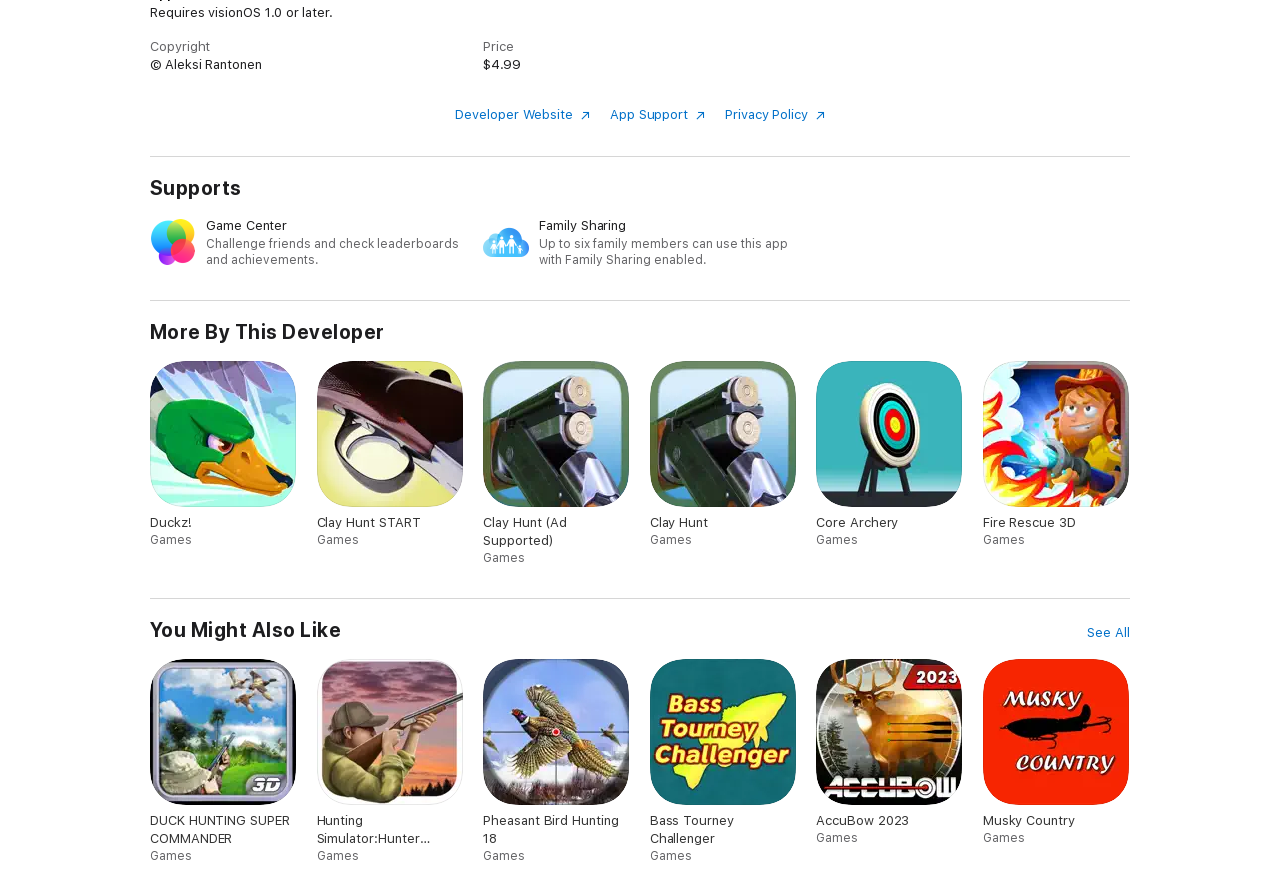Reply to the question with a single word or phrase:
What is the price of the app?

$4.99